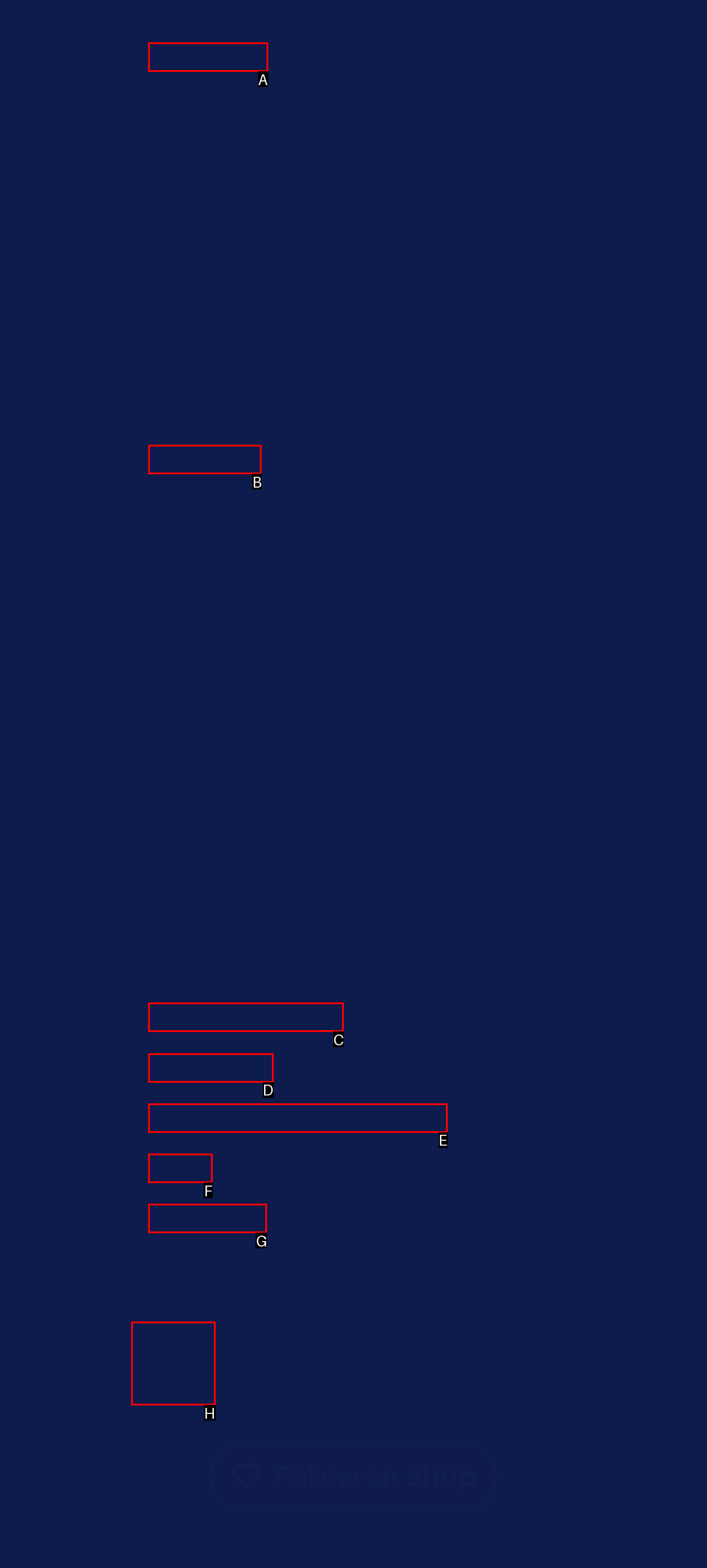Match the option to the description: Returns and Refunds
State the letter of the correct option from the available choices.

E